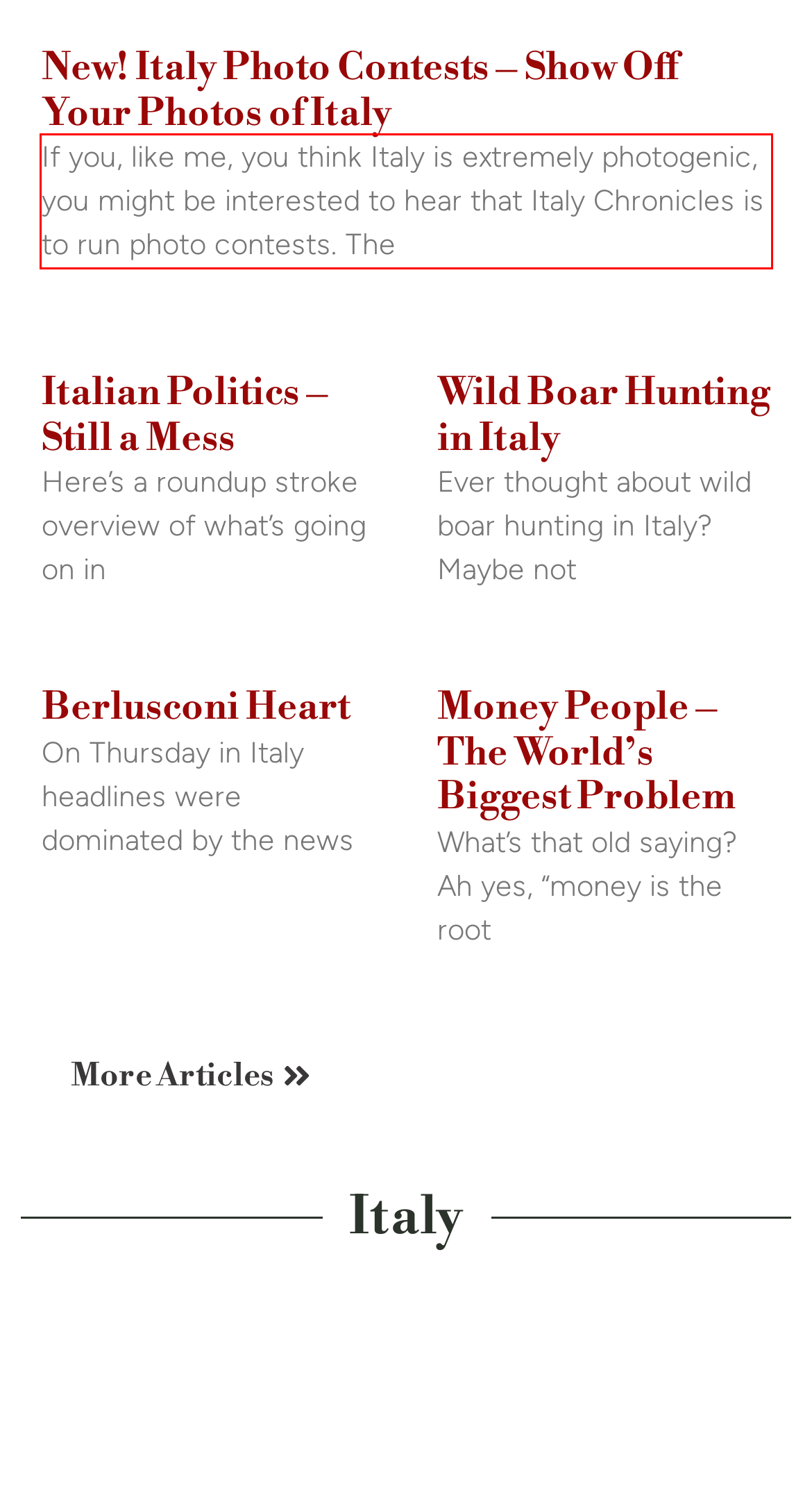Review the webpage screenshot provided, and perform OCR to extract the text from the red bounding box.

If you, like me, you think Italy is extremely photogenic, you might be interested to hear that Italy Chronicles is to run photo contests. The